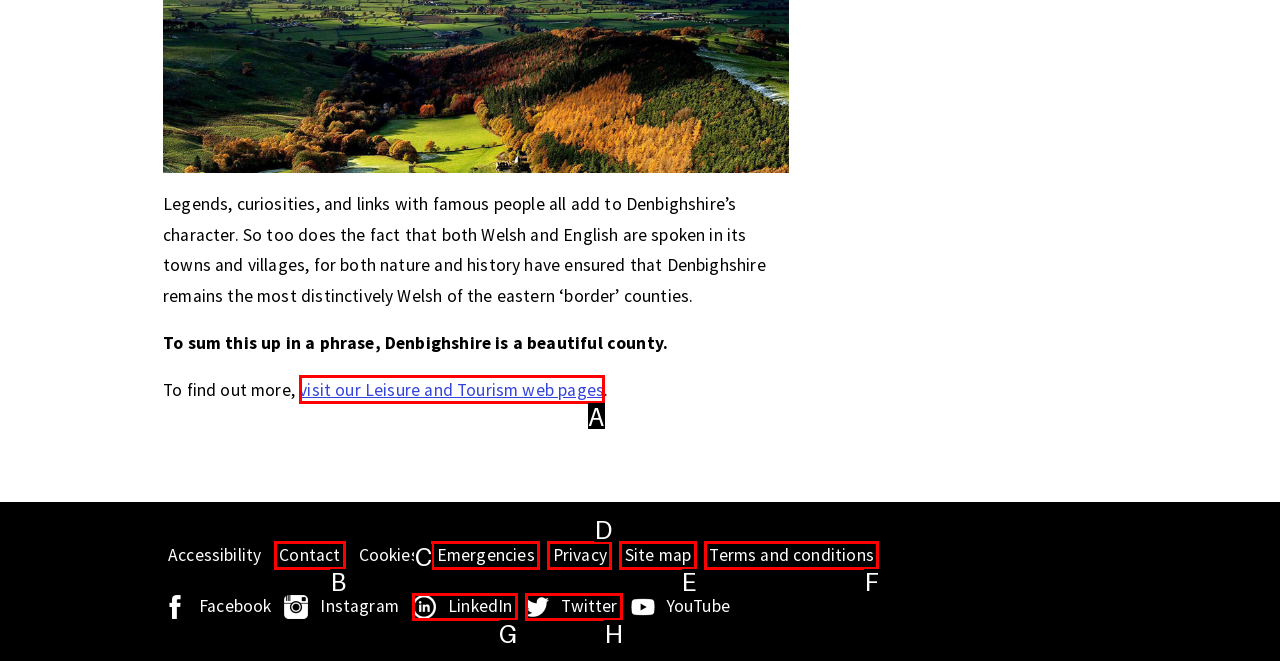Pick the option that best fits the description: Twitter. Reply with the letter of the matching option directly.

H